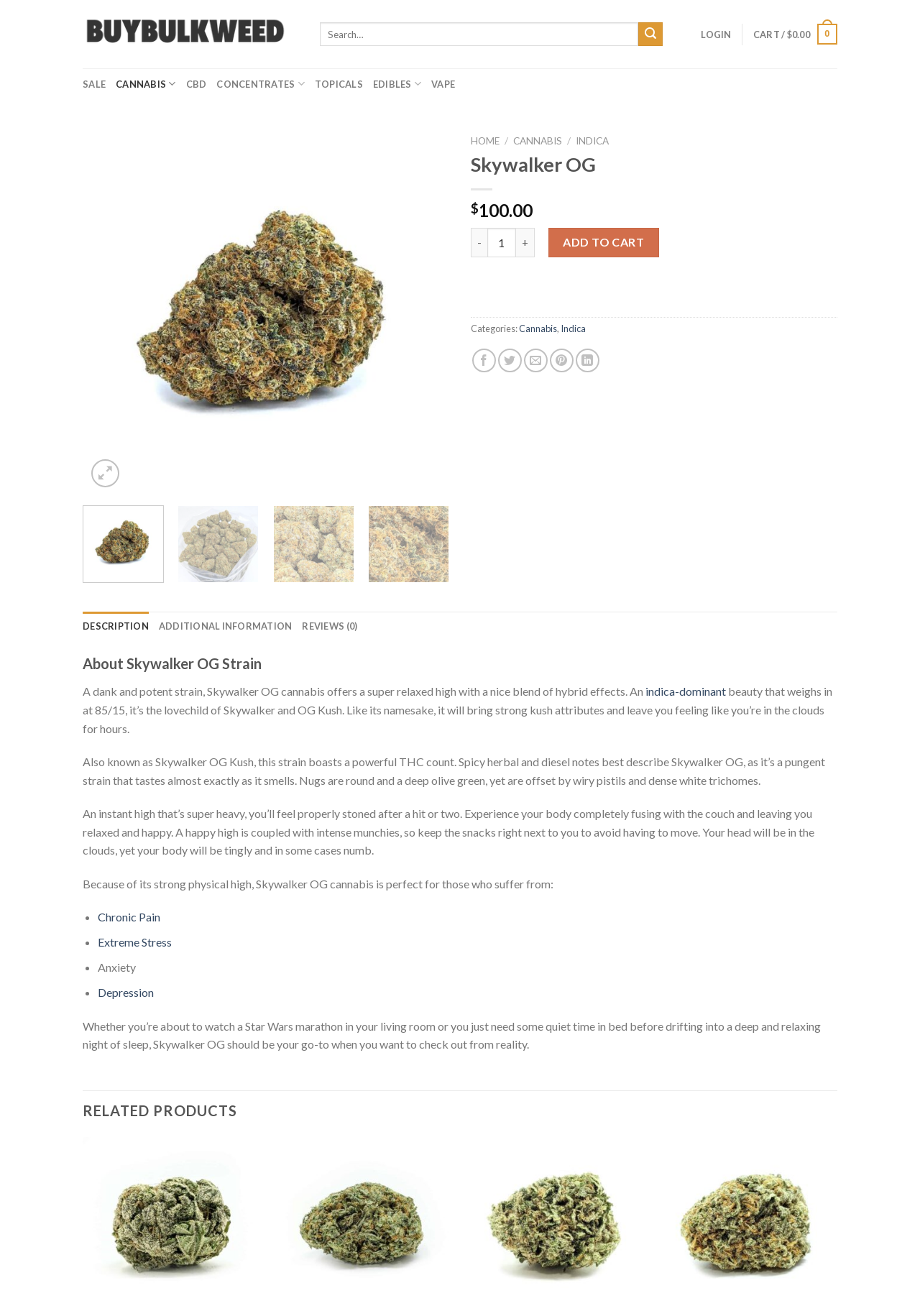Can you specify the bounding box coordinates for the region that should be clicked to fulfill this instruction: "Login to the account".

[0.762, 0.016, 0.795, 0.036]